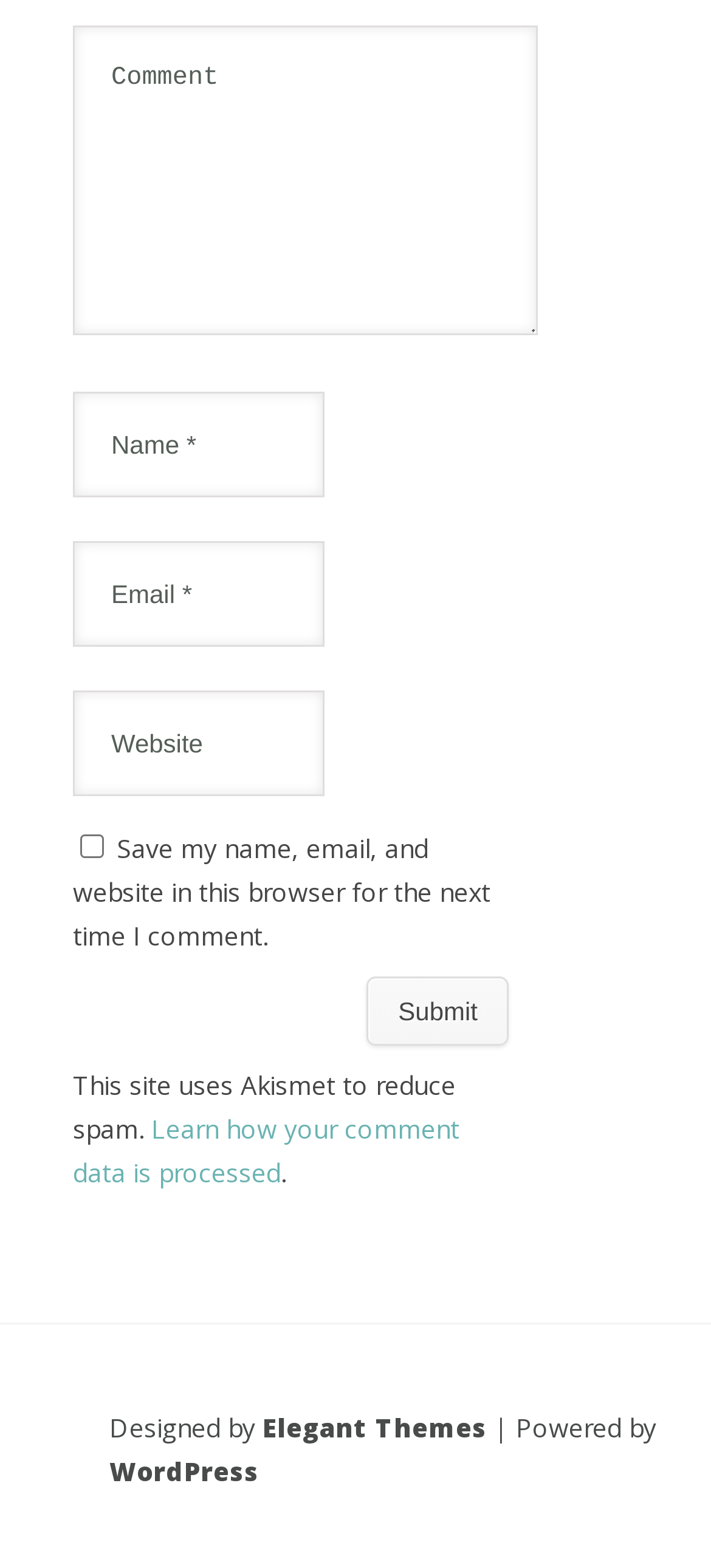What platform is the website built on?
Using the screenshot, give a one-word or short phrase answer.

WordPress